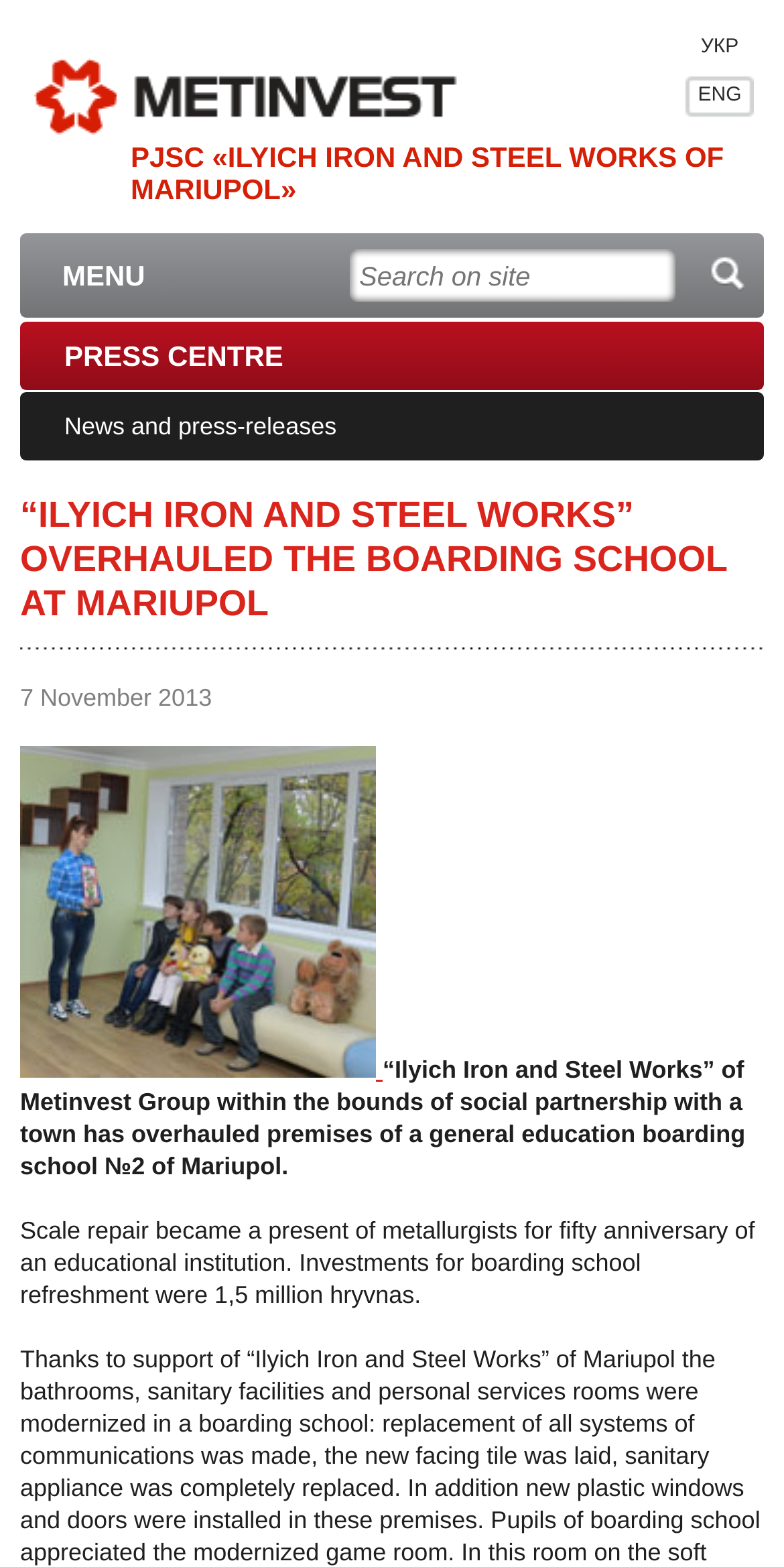Summarize the contents and layout of the webpage in detail.

The webpage appears to be a news article or press release from Metinvest Group. At the top, there is a navigation menu with links to "MENU", "PRESS CENTRE", and "News and press-releases". On the top right, there are language options with links to "УКР" and "ENG". 

Below the navigation menu, there is a search bar with a text box and a "Search" button. 

The main content of the webpage is an article with a heading that reads "“ILYICH IRON AND STEEL WORKS” OVERHAULED THE BOARDING SCHOOL AT MARIUPOL". The article is dated "7 November 2013". 

To the left of the article, there is an image related to the article. The article itself is divided into two paragraphs. The first paragraph describes how "Ilyich Iron and Steel Works" of Metinvest Group overhauled the premises of a general education boarding school №2 of Mariupol. The second paragraph provides more details about the scale of the repair and the investment made by the metallurgists.